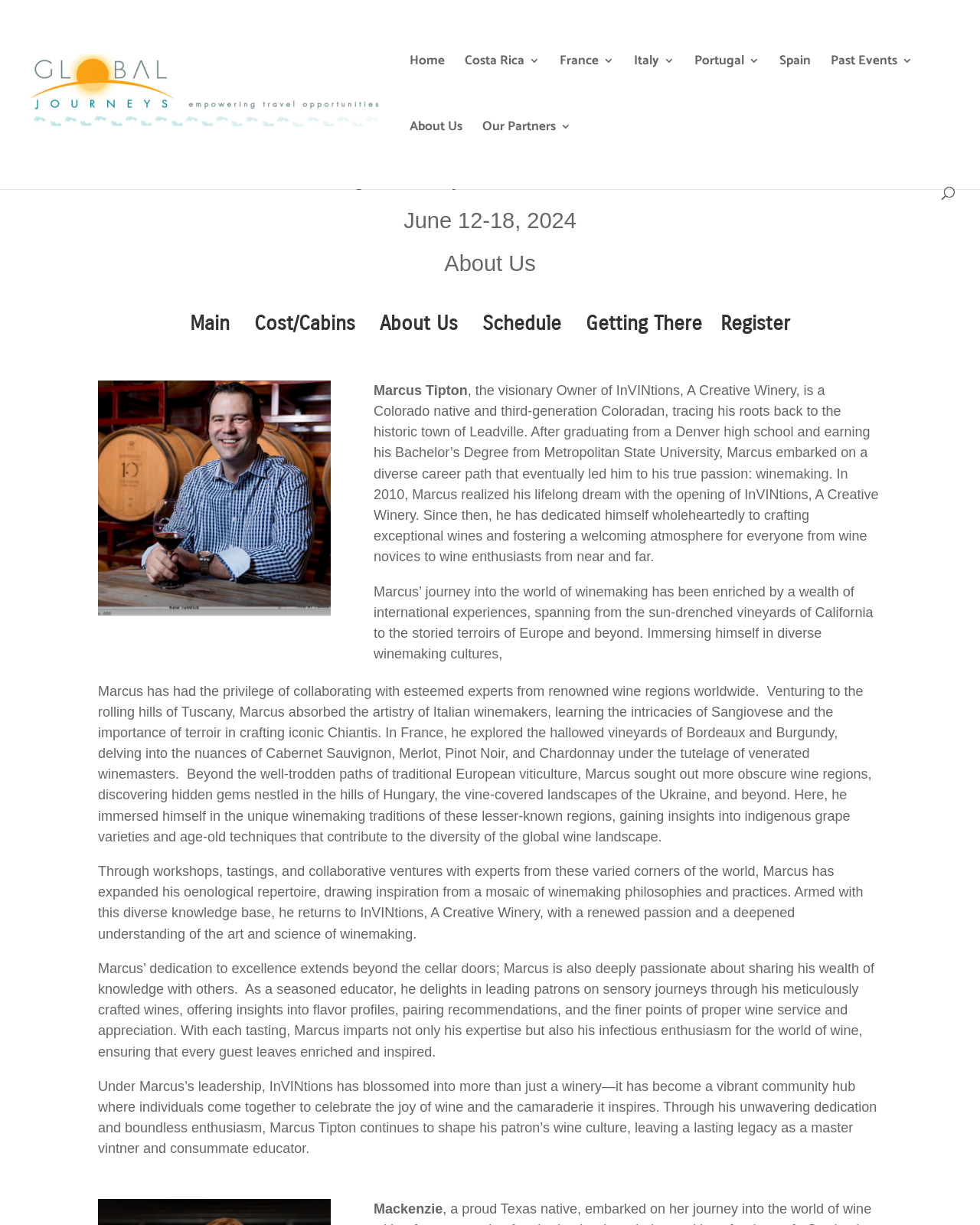What is the date of the event mentioned in the webpage?
Give a detailed and exhaustive answer to the question.

I found the answer by reading the text that describes an event. The text mentions 'June 12-18, 2024' as the date of the event, which implies that it is the date of the event.